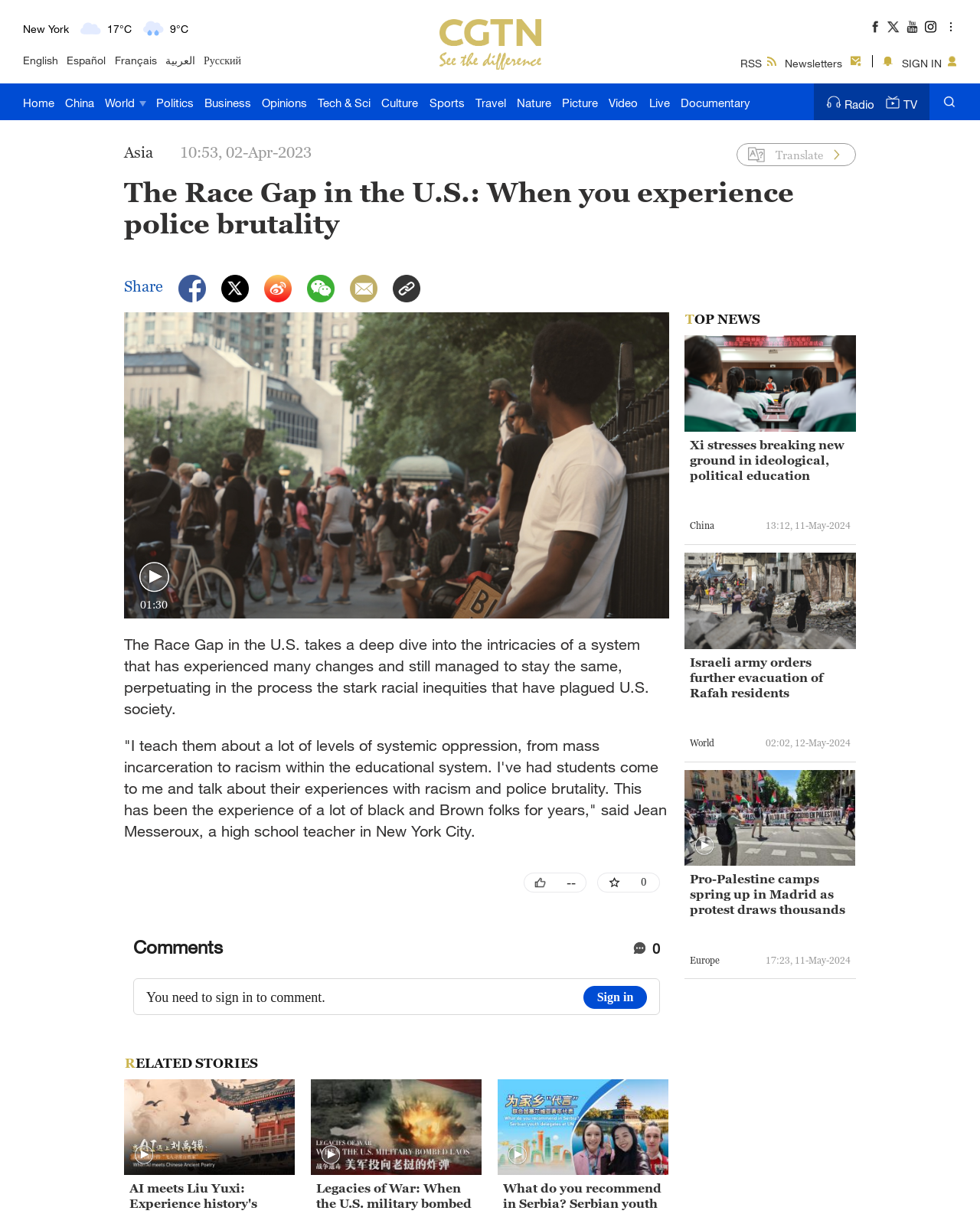What is the weather condition in Mumbai?
Identify the answer in the screenshot and reply with a single word or phrase.

Cloudy